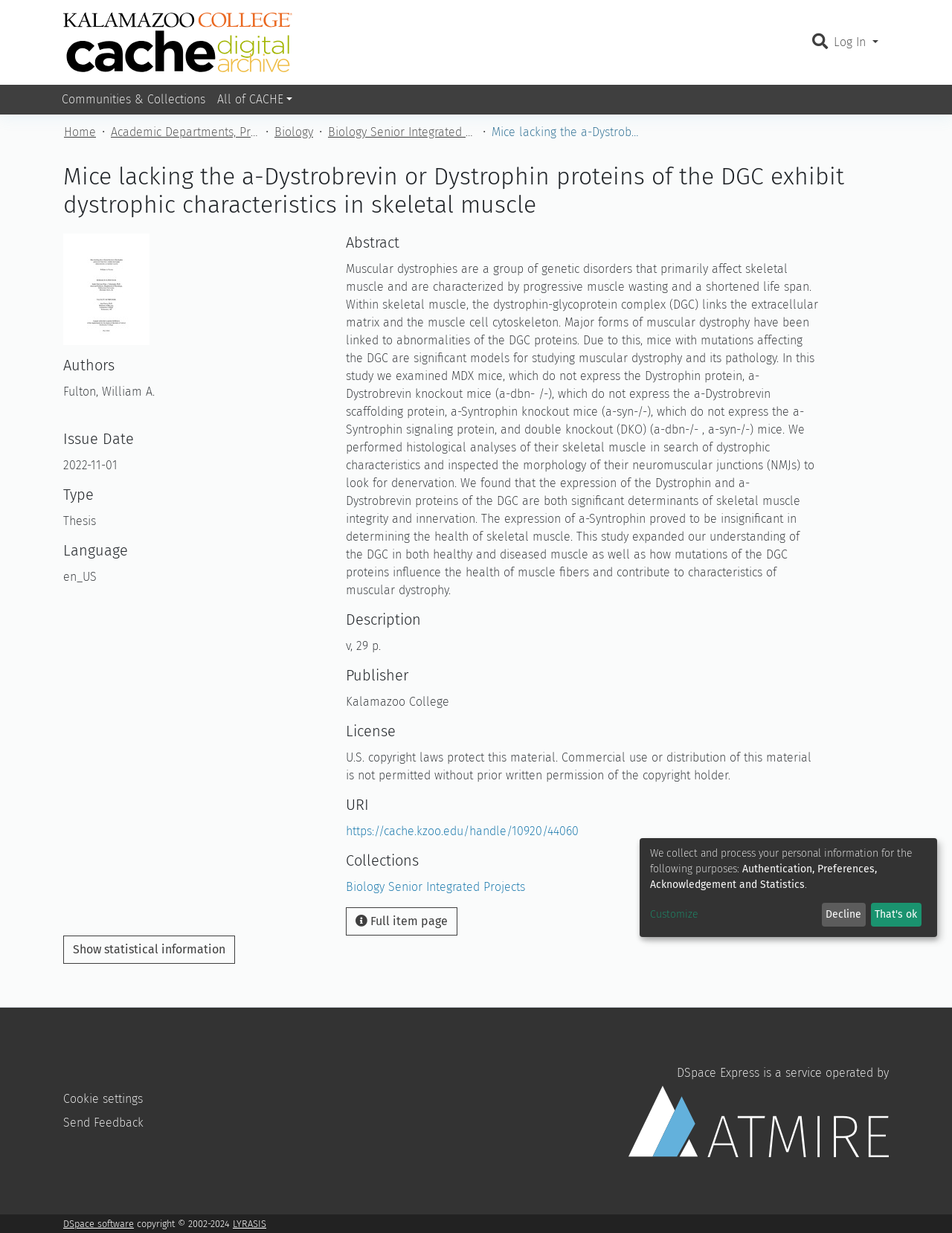Please locate the bounding box coordinates for the element that should be clicked to achieve the following instruction: "Search for something". Ensure the coordinates are given as four float numbers between 0 and 1, i.e., [left, top, right, bottom].

[0.848, 0.022, 0.872, 0.045]